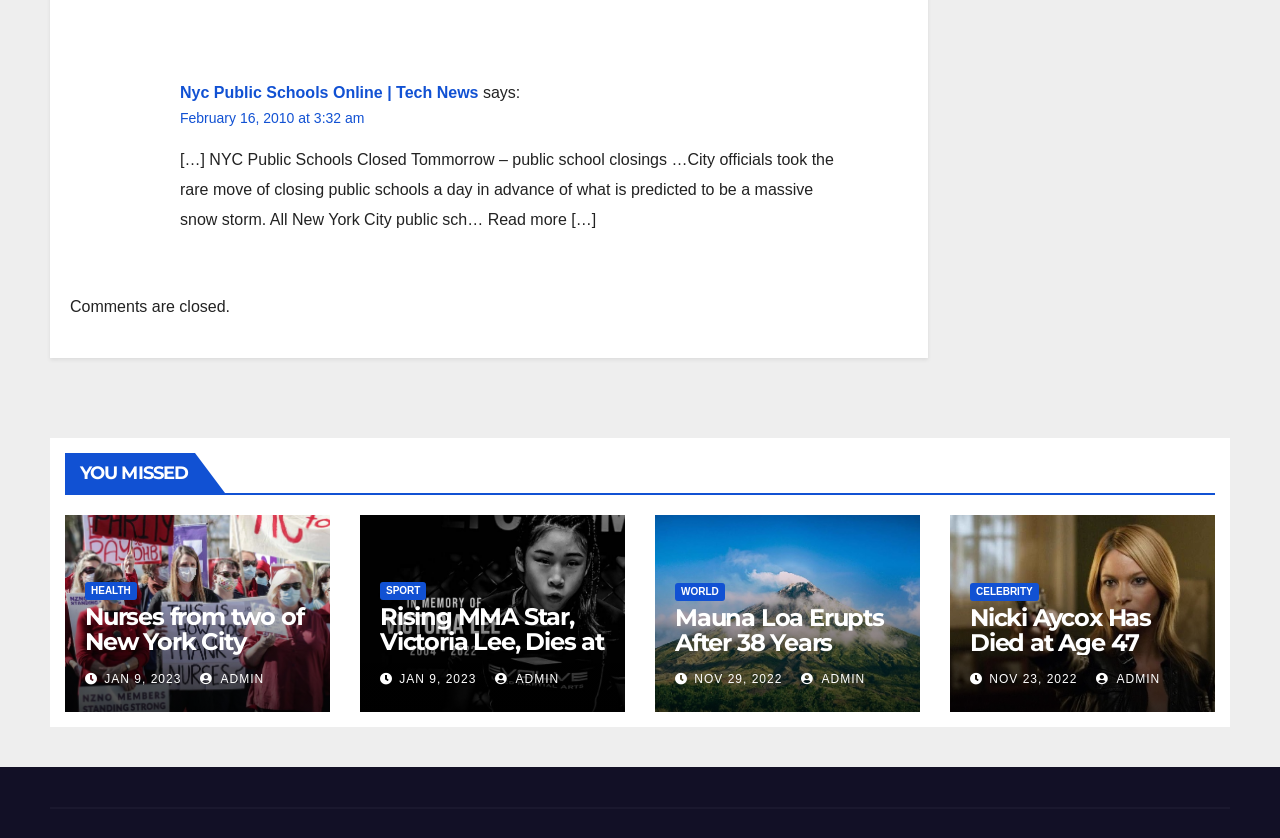Can you determine the bounding box coordinates of the area that needs to be clicked to fulfill the following instruction: "Check out the SPORT section"?

[0.297, 0.694, 0.333, 0.716]